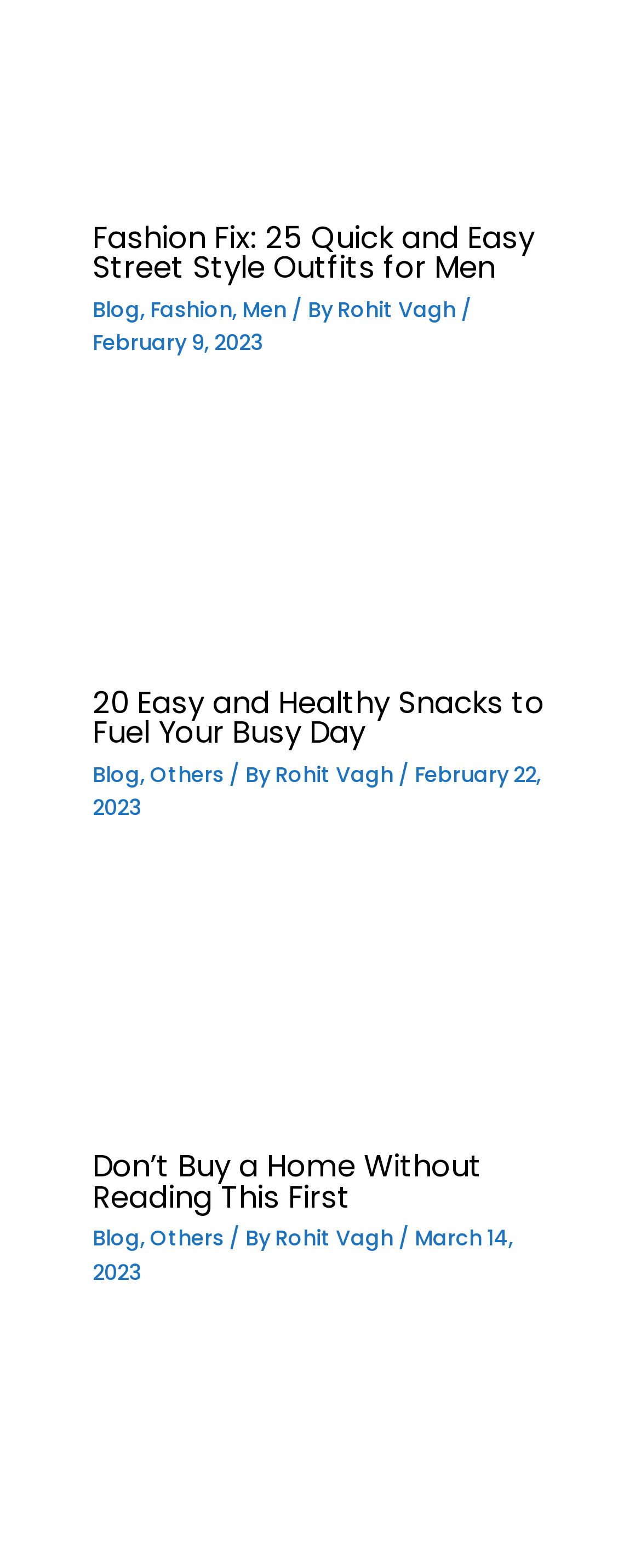What is the category of the second article?
Using the visual information, respond with a single word or phrase.

Others